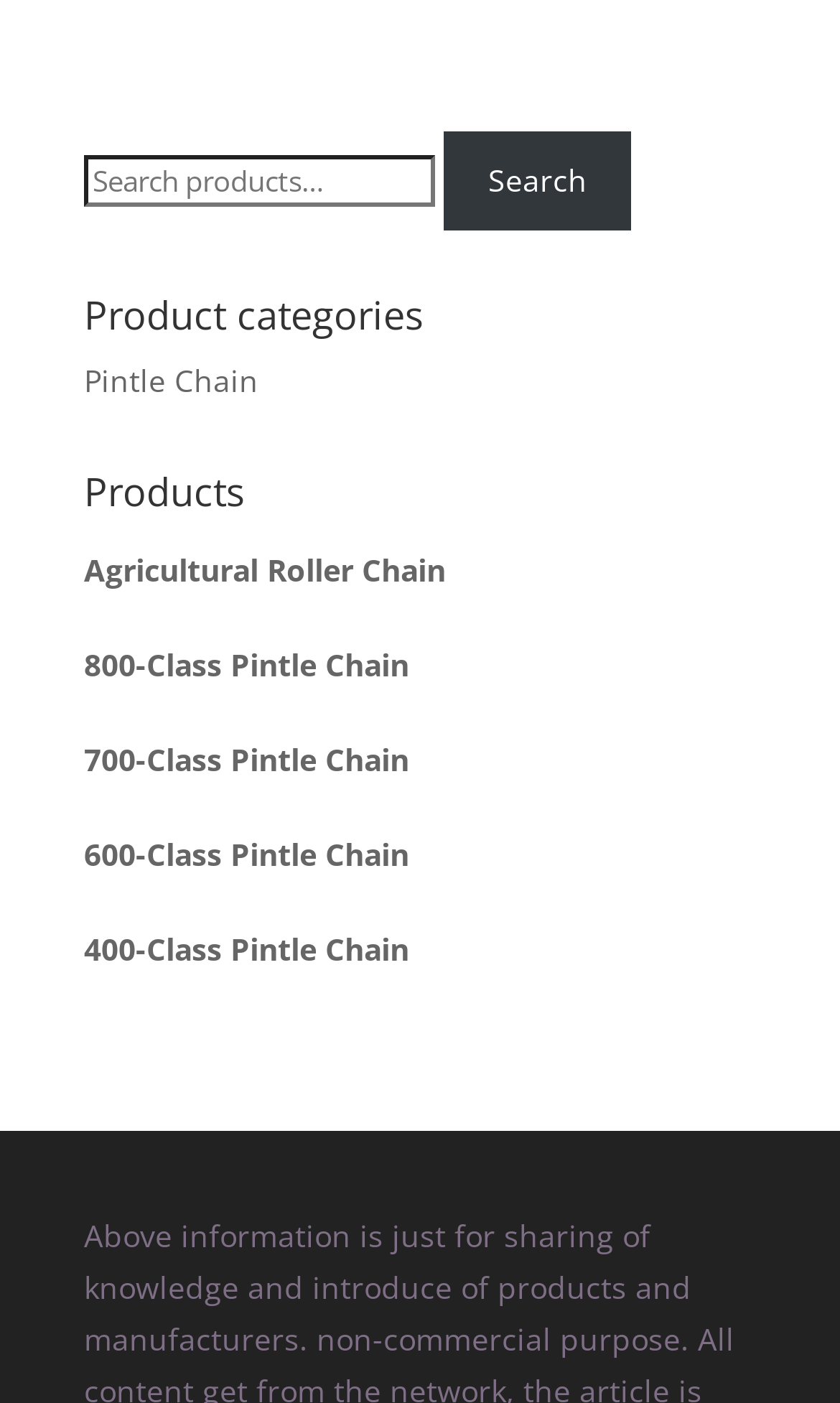How many product categories are listed?
Based on the image, provide a one-word or brief-phrase response.

1